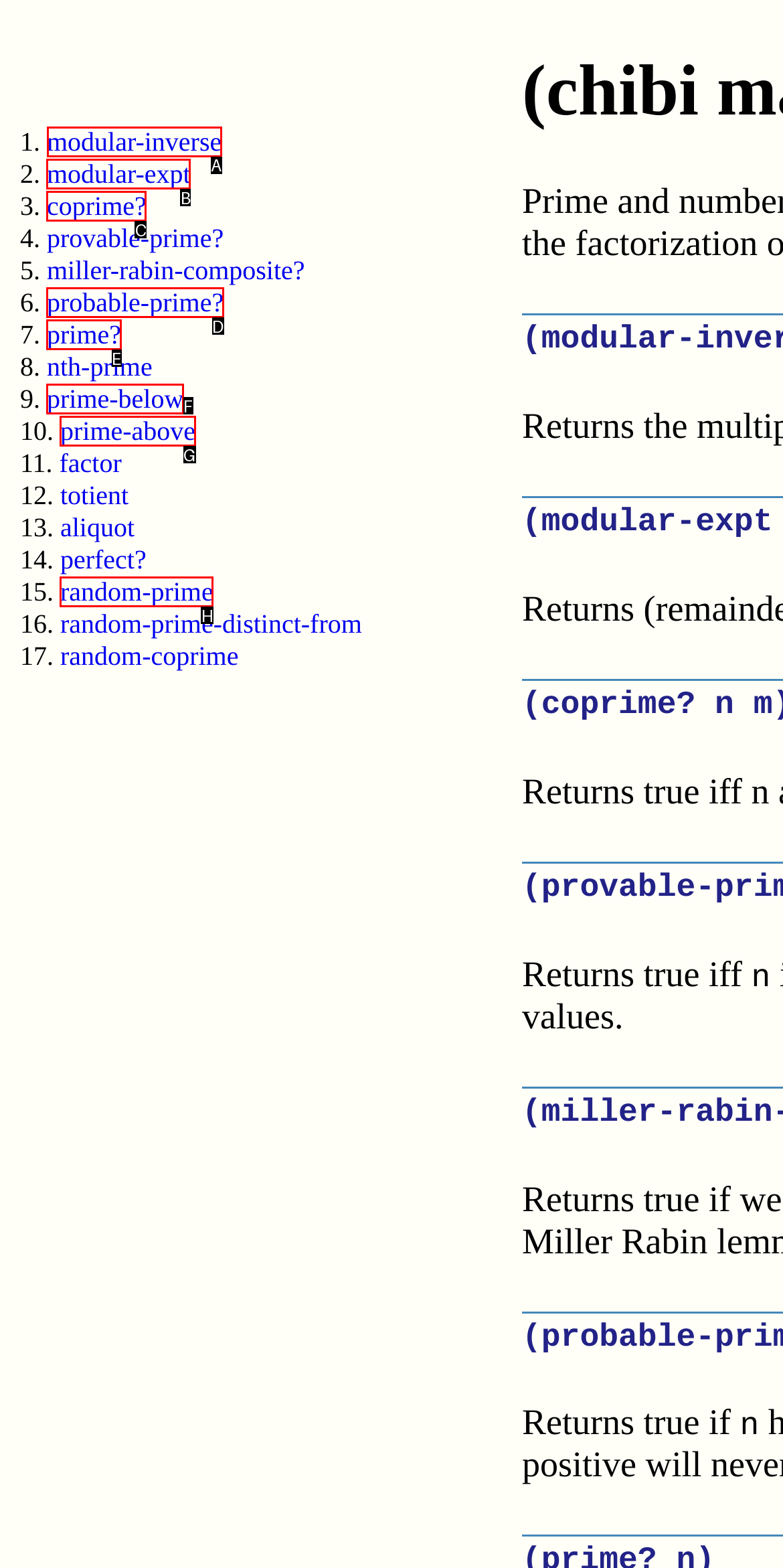Determine the letter of the element I should select to fulfill the following instruction: click on modular-inverse. Just provide the letter.

A